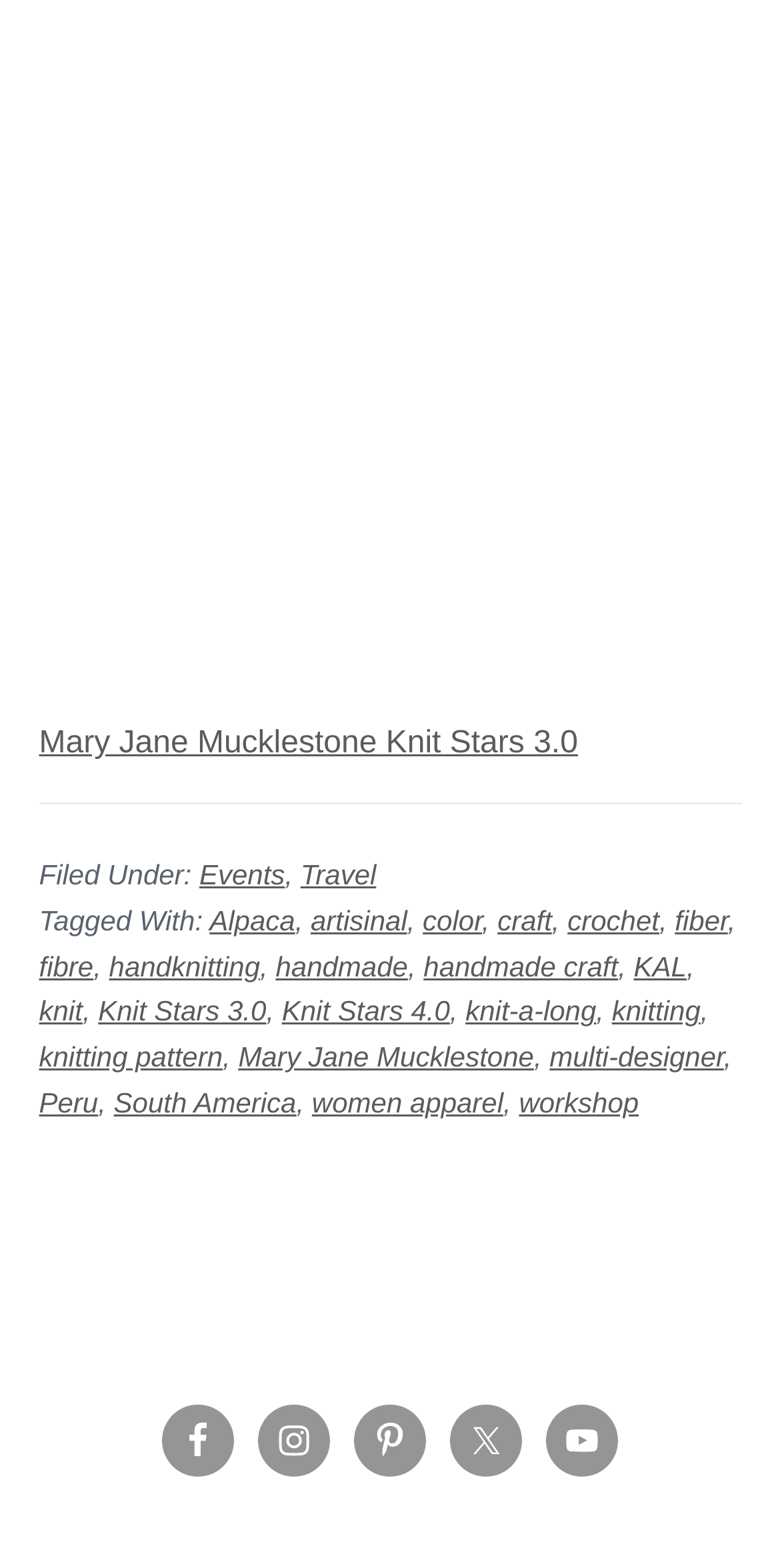What is the first tag listed under 'Tagged With'?
Please provide a comprehensive answer to the question based on the webpage screenshot.

The first tag listed under 'Tagged With' can be found in the footer section of the webpage. The text 'Tagged With:' is followed by a list of links, and the first link is 'Alpaca'.